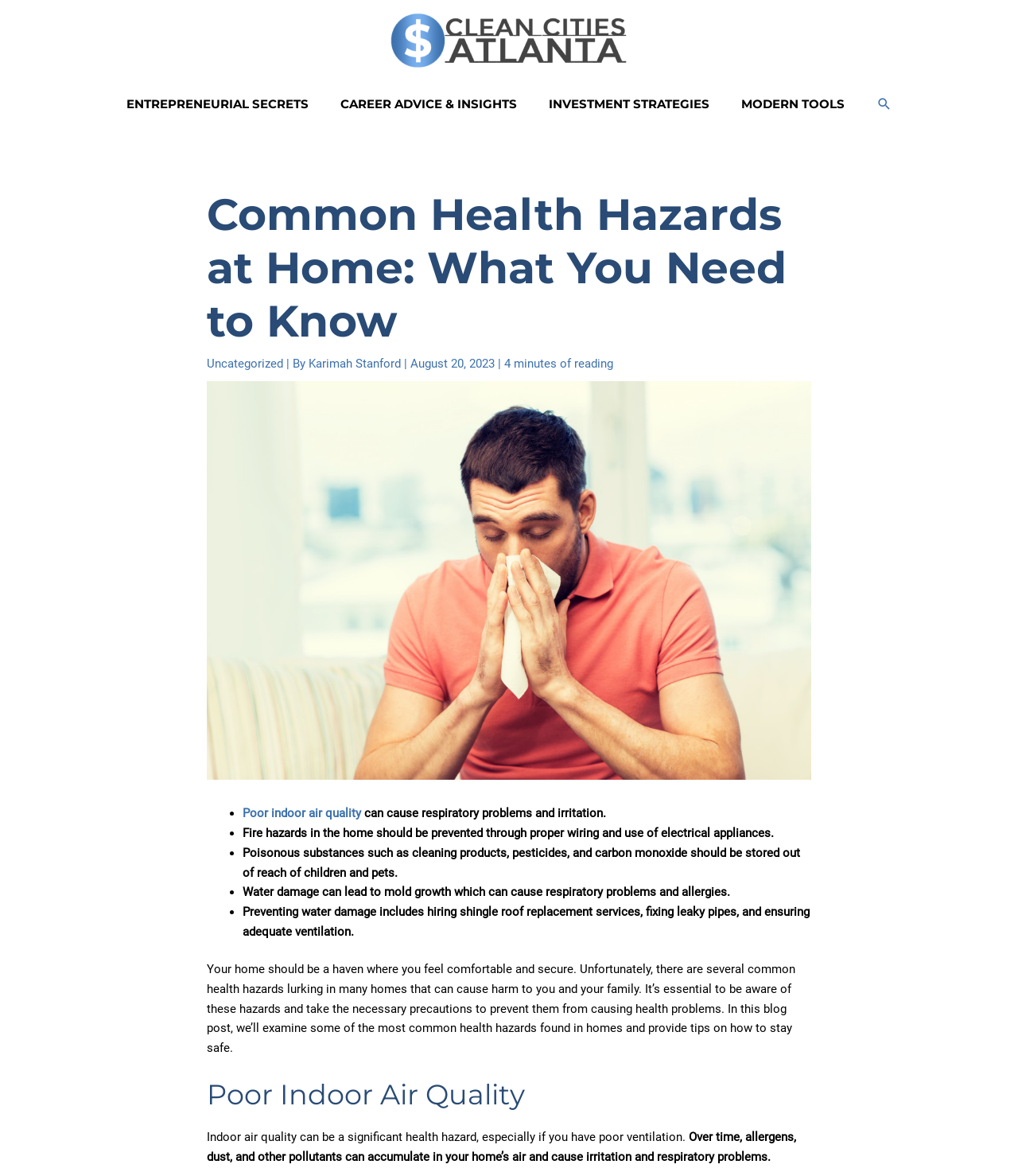Please provide the bounding box coordinates for the UI element as described: "Uncategorized". The coordinates must be four floats between 0 and 1, represented as [left, top, right, bottom].

[0.203, 0.303, 0.278, 0.315]